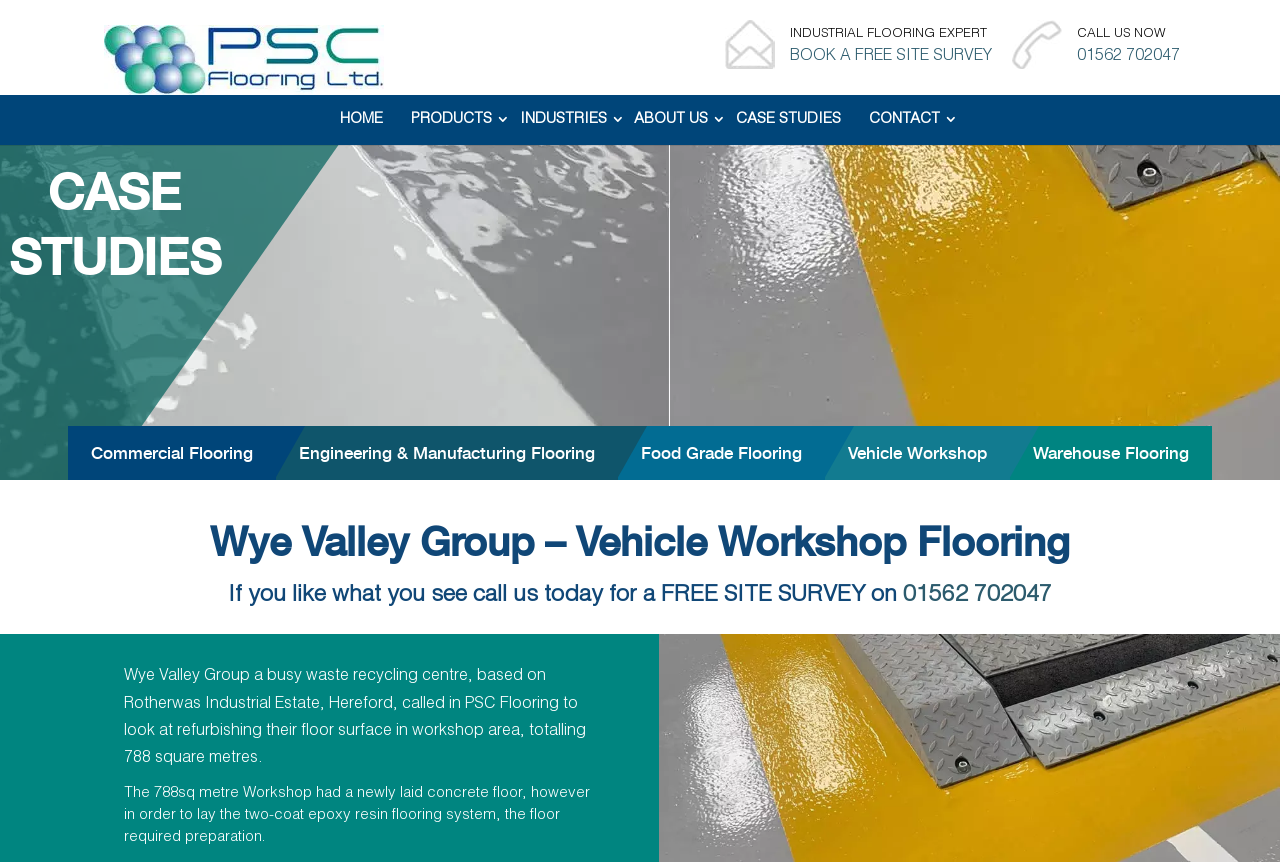What is the company's name?
Carefully examine the image and provide a detailed answer to the question.

The company's name is mentioned in the title of the webpage as 'Wye Valley Group – Vehicle Workshop Flooring' and also in the text 'Wye Valley Group a busy waste recycling centre, based on Rotherwas Industrial Estate, Hereford, called in PSC Flooring to look at refurbishing their floor surface in workshop area, totalling 788 square metres.'